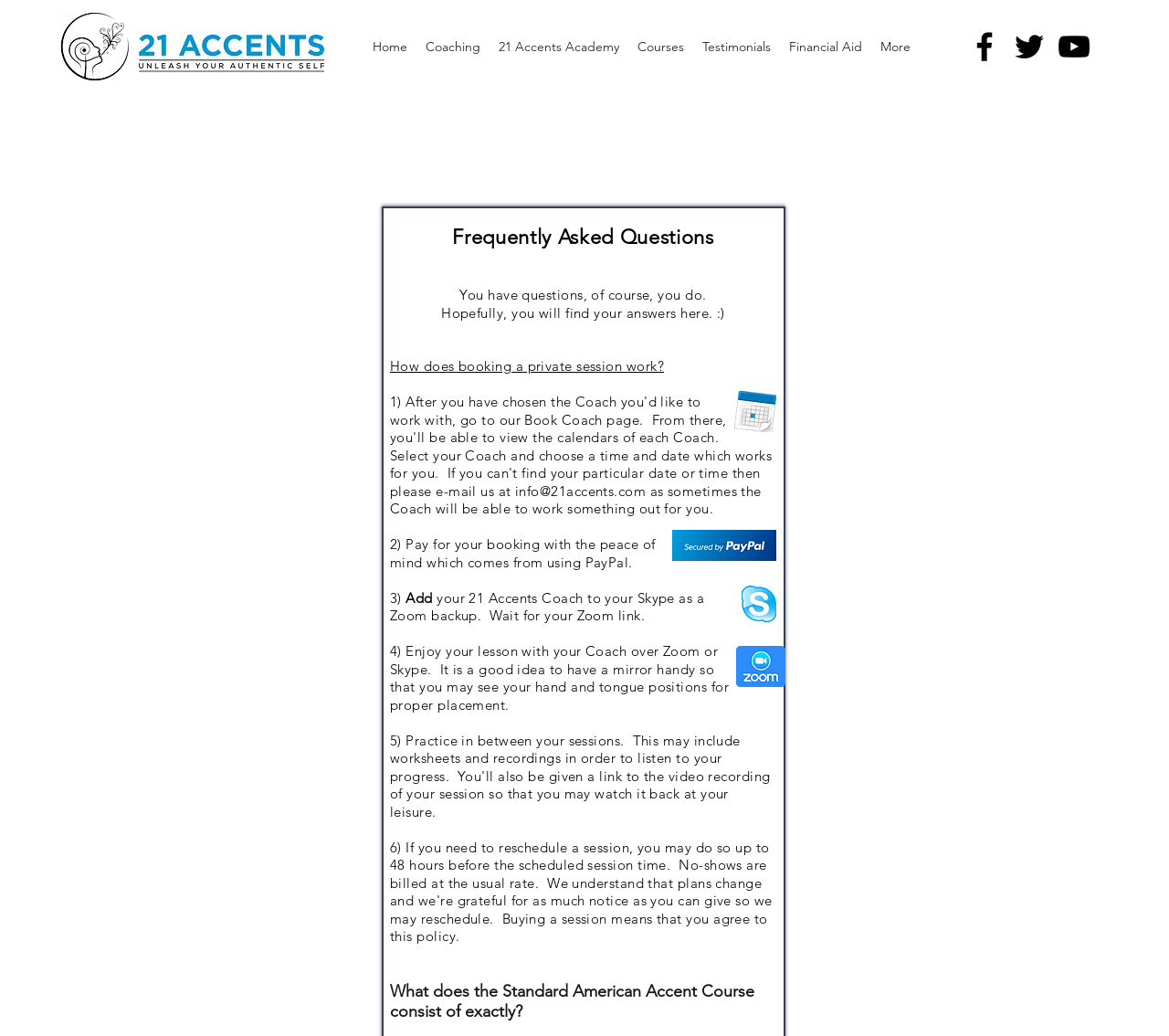How many social media links are available?
Observe the image and answer the question with a one-word or short phrase response.

3